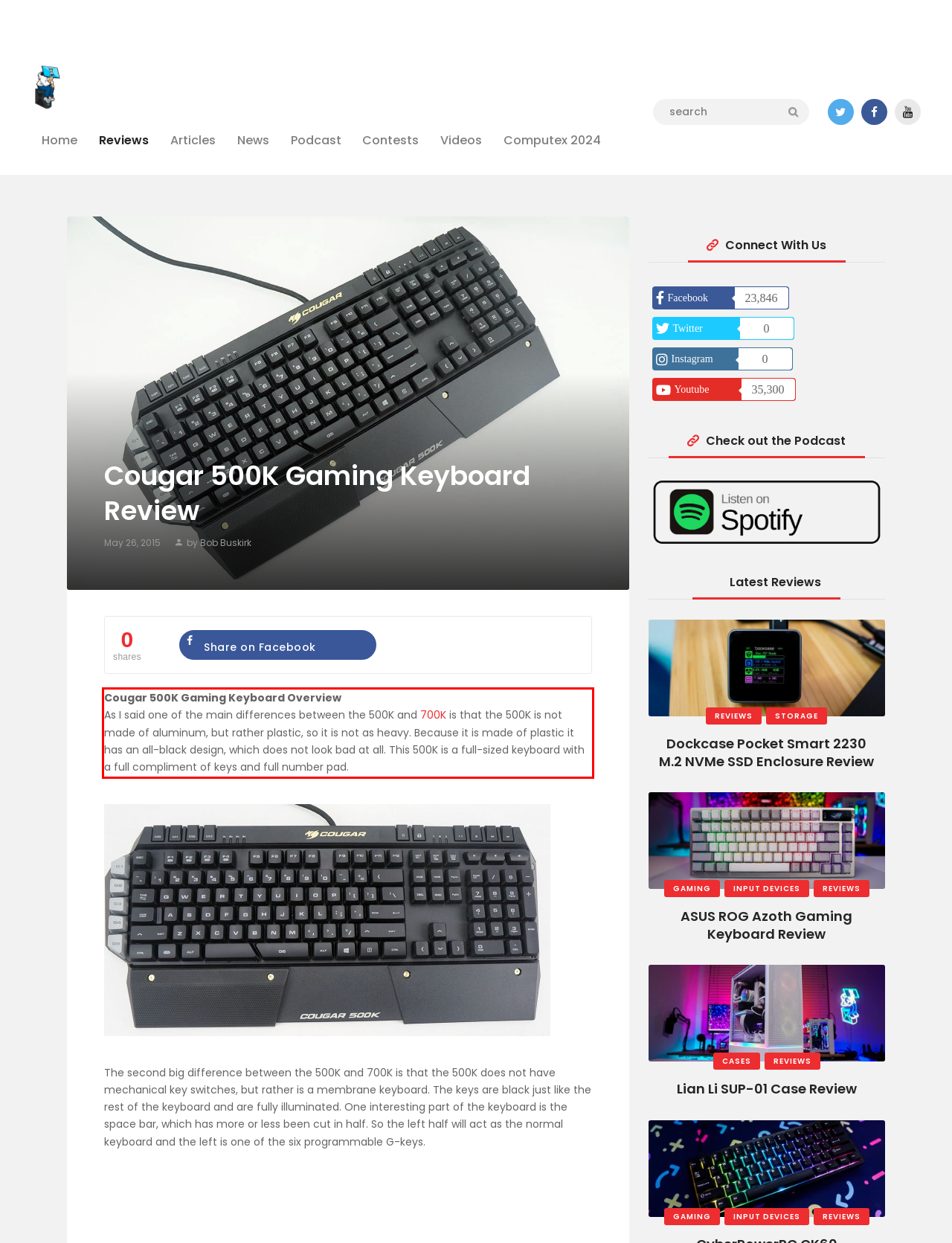Using the provided screenshot of a webpage, recognize the text inside the red rectangle bounding box by performing OCR.

Cougar 500K Gaming Keyboard Overview As I said one of the main differences between the 500K and 700K is that the 500K is not made of aluminum, but rather plastic, so it is not as heavy. Because it is made of plastic it has an all-black design, which does not look bad at all. This 500K is a full-sized keyboard with a full compliment of keys and full number pad.